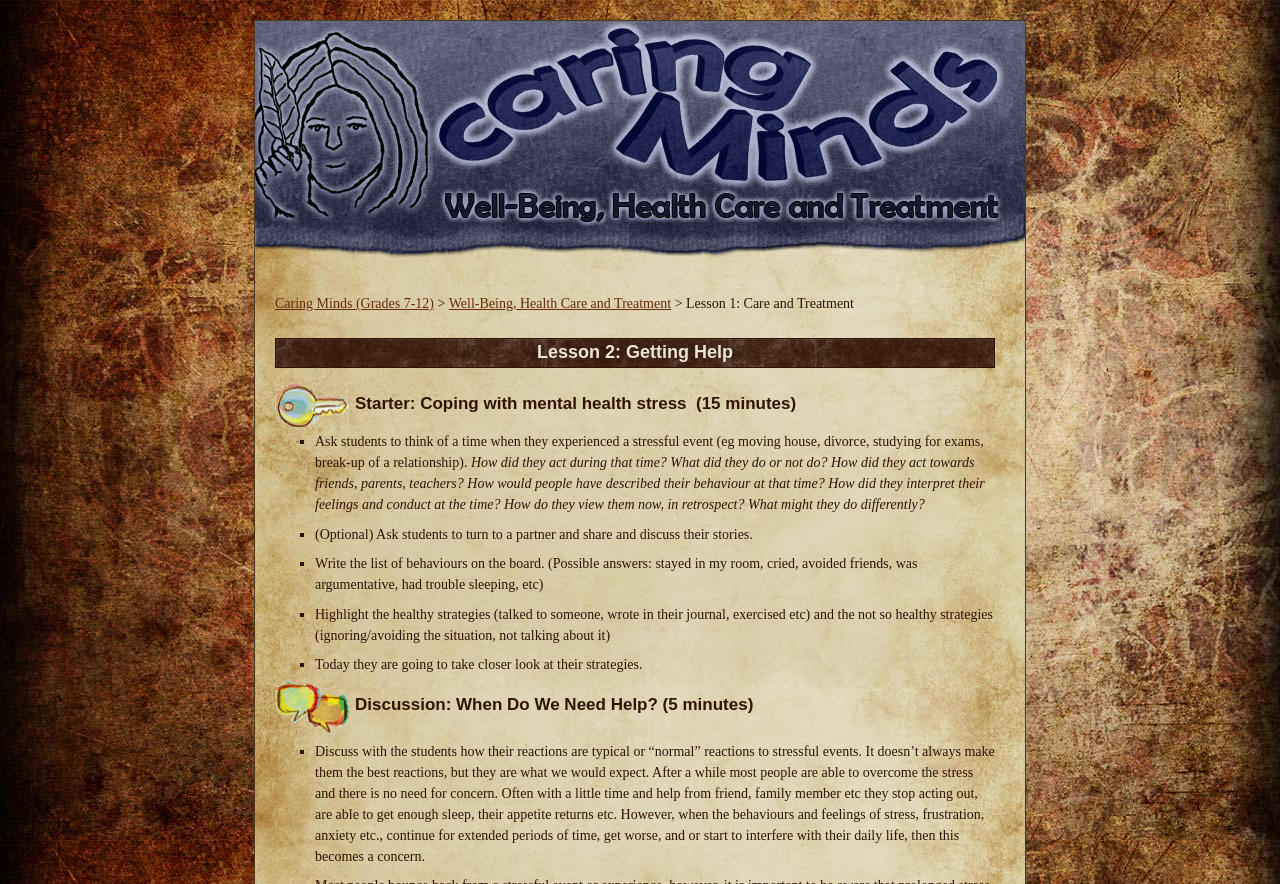What is the purpose of writing the list of behaviors on the board?
Analyze the image and provide a thorough answer to the question.

The purpose of writing the list of behaviors on the board is to highlight the healthy strategies and the not so healthy strategies, as mentioned in the instruction 'Highlight the healthy strategies (talked to someone, wrote in their journal, exercised etc) and the not so healthy strategies (ignoring/avoiding the situation, not talking about it)'.